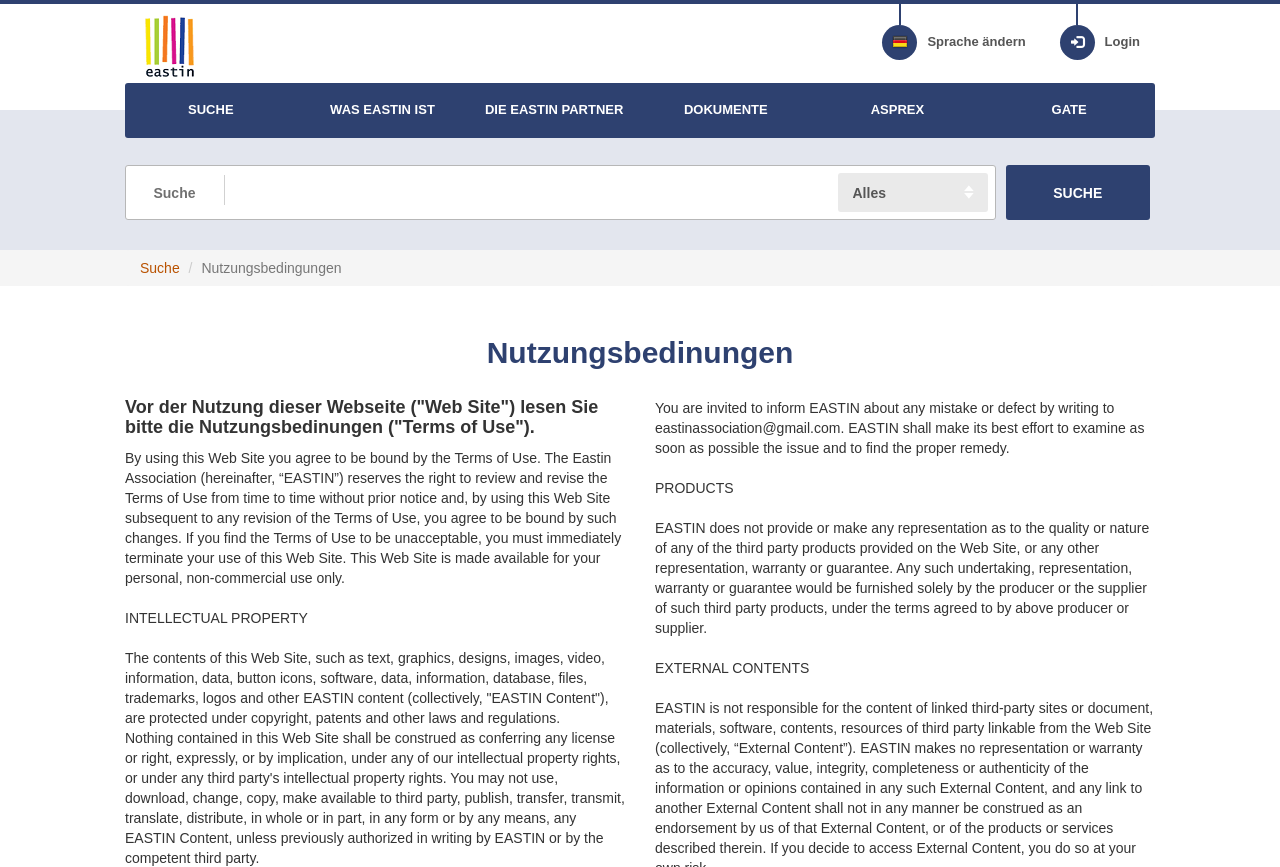Bounding box coordinates should be in the format (top-left x, top-left y, bottom-right x, bottom-right y) and all values should be floating point numbers between 0 and 1. Determine the bounding box coordinate for the UI element described as: DIE EASTIN PARTNER

[0.366, 0.095, 0.5, 0.159]